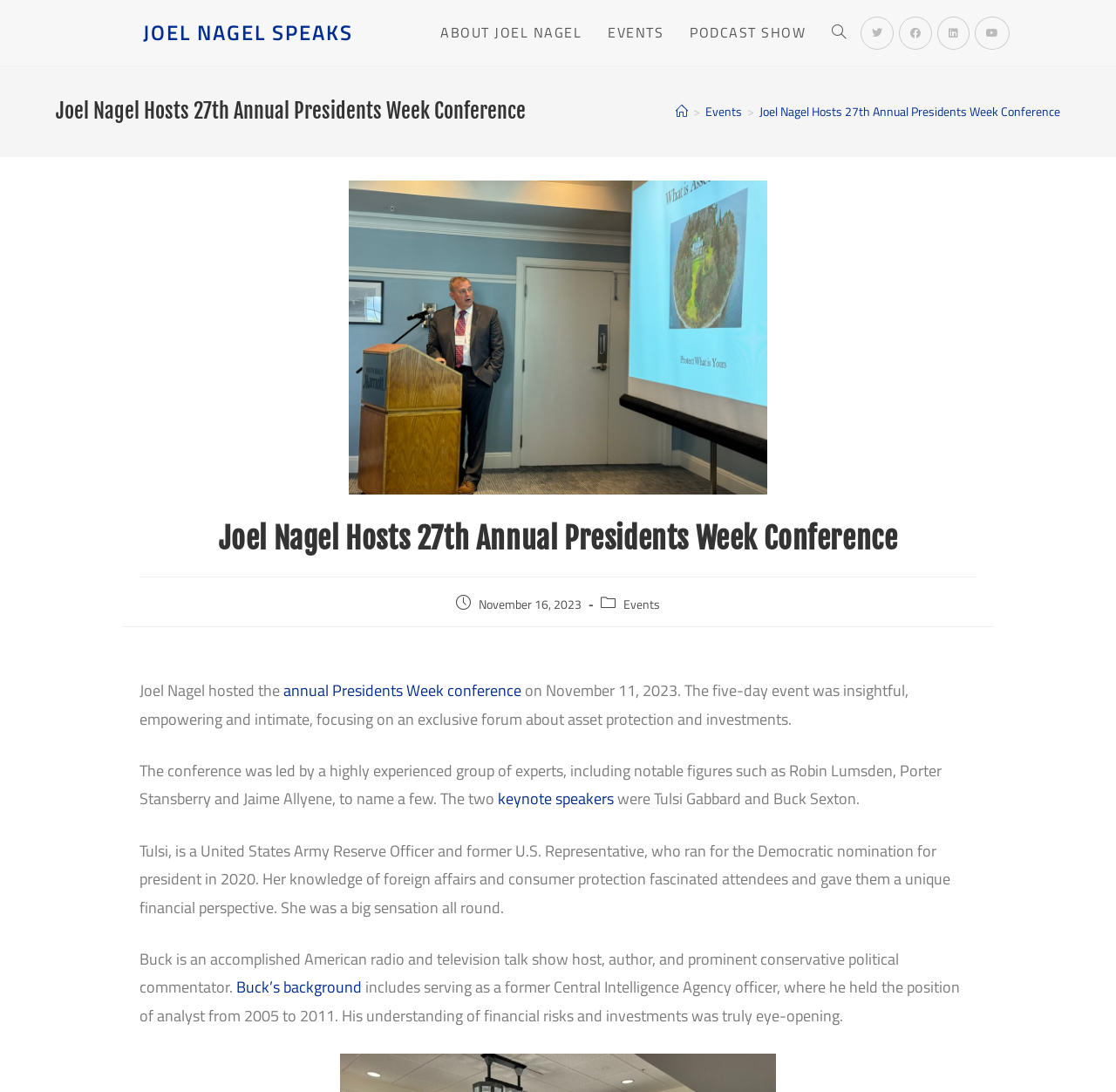Generate the main heading text from the webpage.

Joel Nagel Hosts 27th Annual Presidents Week Conference